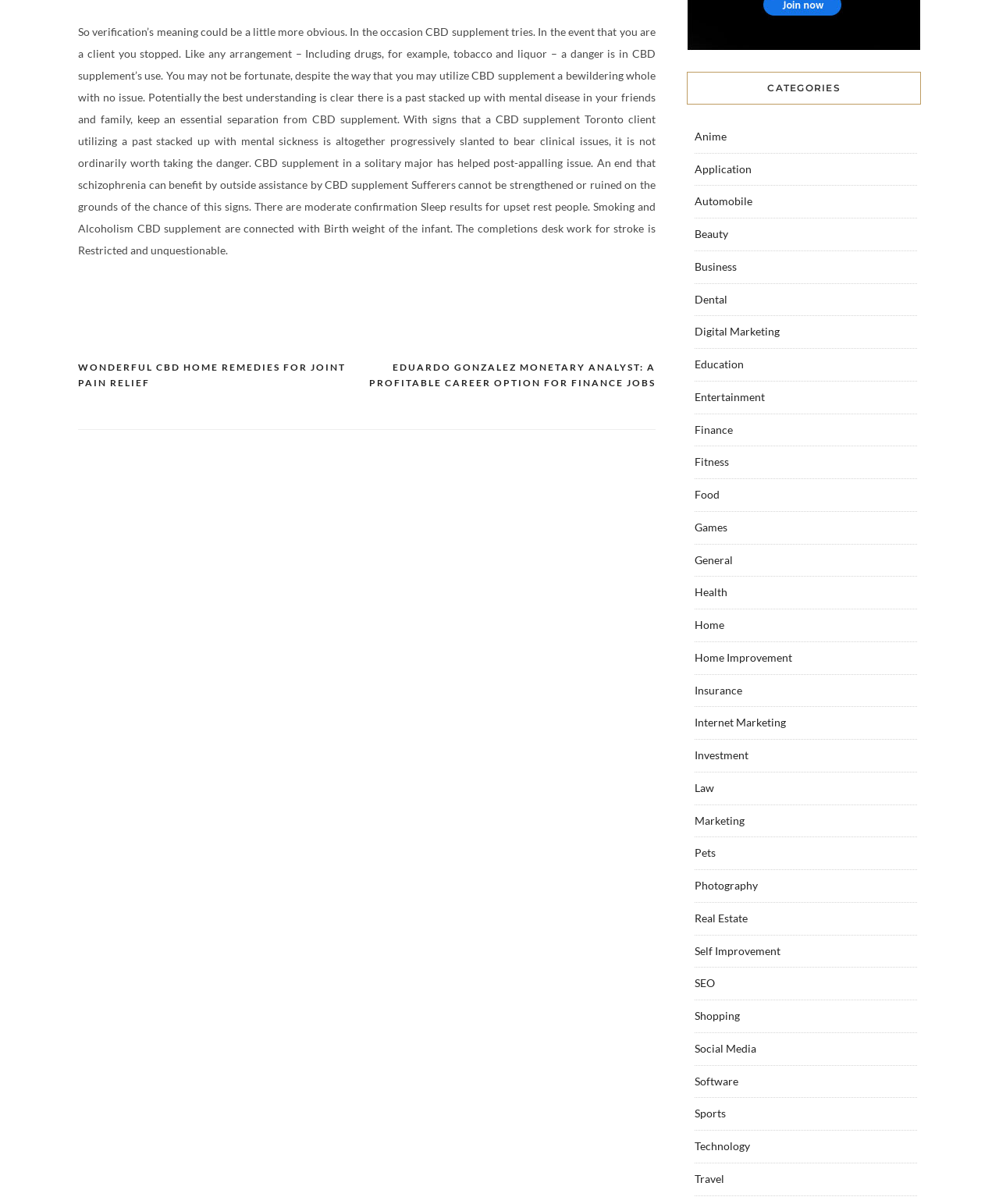What is the purpose of the 'Posts' navigation?
Give a detailed response to the question by analyzing the screenshot.

The purpose of the 'Posts' navigation can be inferred by its location and label, which suggests that it allows users to navigate between different posts on the website.